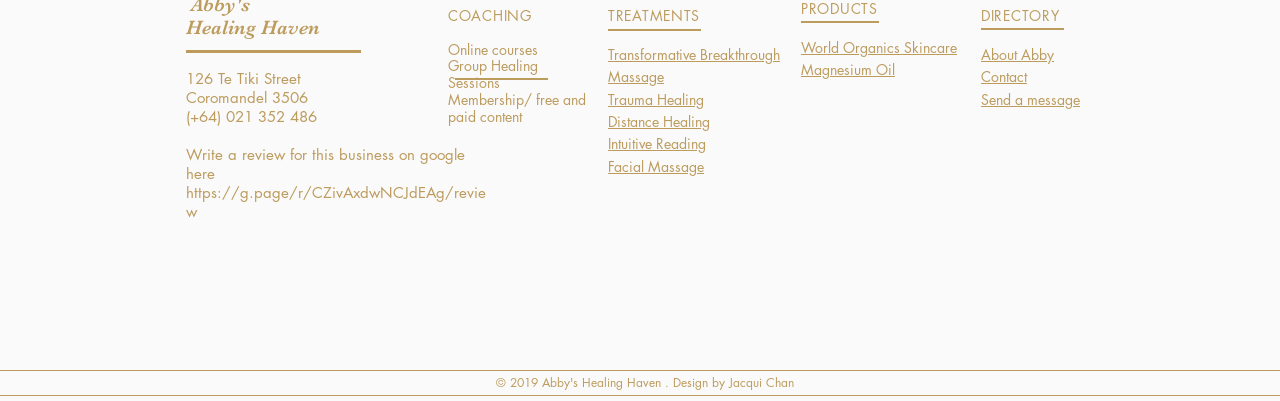What is the name of the skincare product?
Kindly give a detailed and elaborate answer to the question.

I found the name of the skincare product by looking at the link element that contains the product name information, which is 'World Organics Skincare'. This link is located under the 'PRODUCTS' heading.